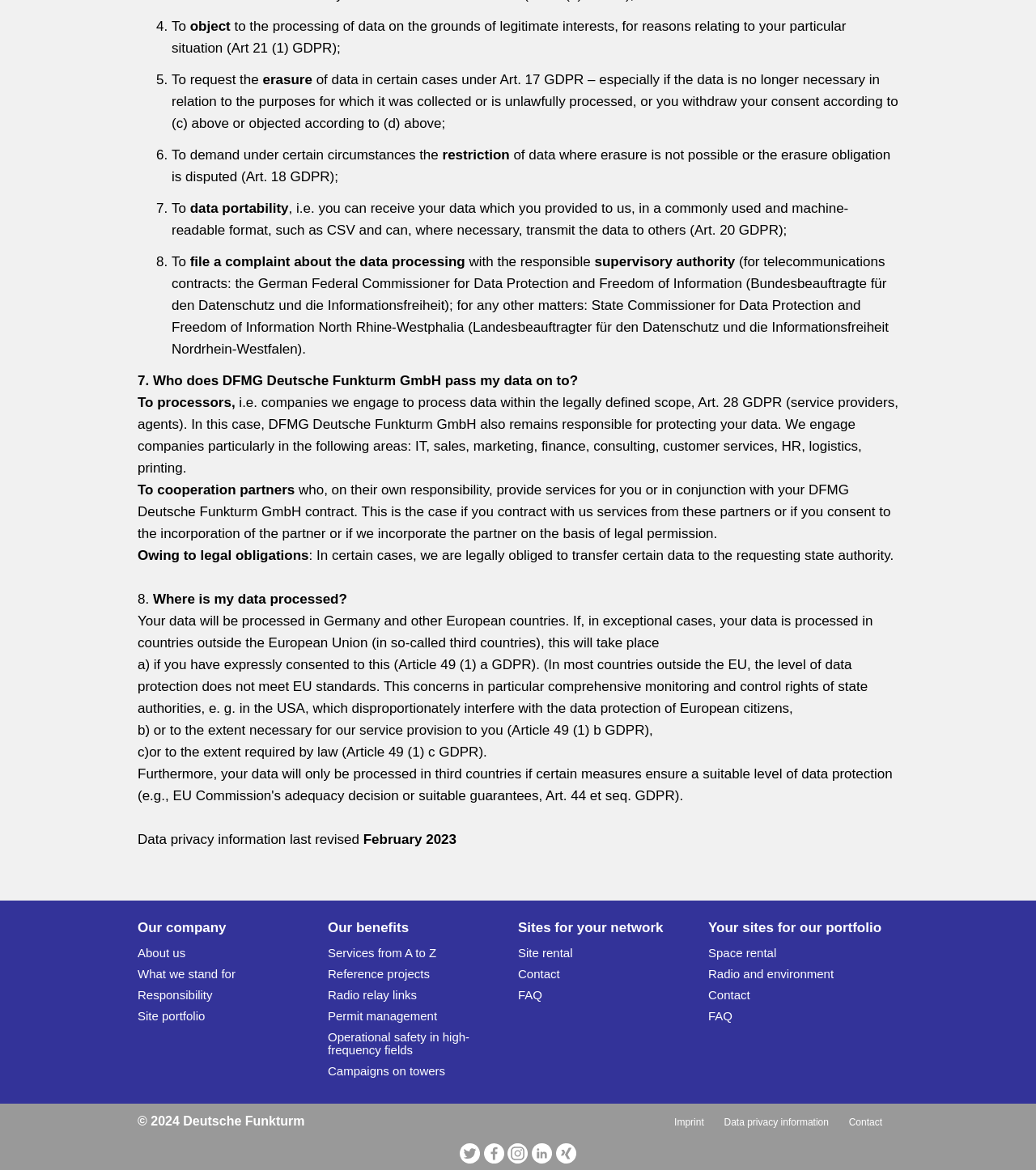From the image, can you give a detailed response to the question below:
Where is my data processed?

Based on the webpage, my data will be processed in Germany and other European countries, and in exceptional cases, it may be processed in countries outside the European Union, but only under certain conditions.